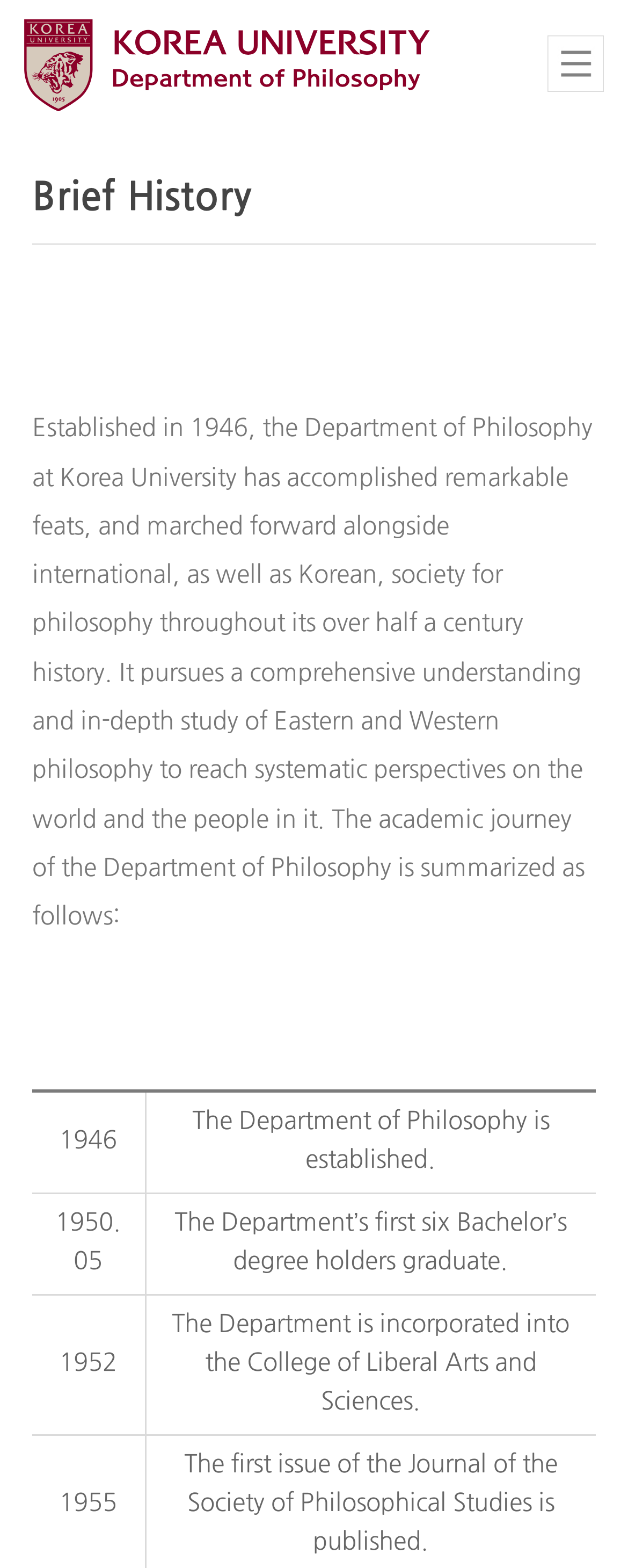What is the focus of the Department of Philosophy's study?
Look at the image and answer with only one word or phrase.

Eastern and Western philosophy